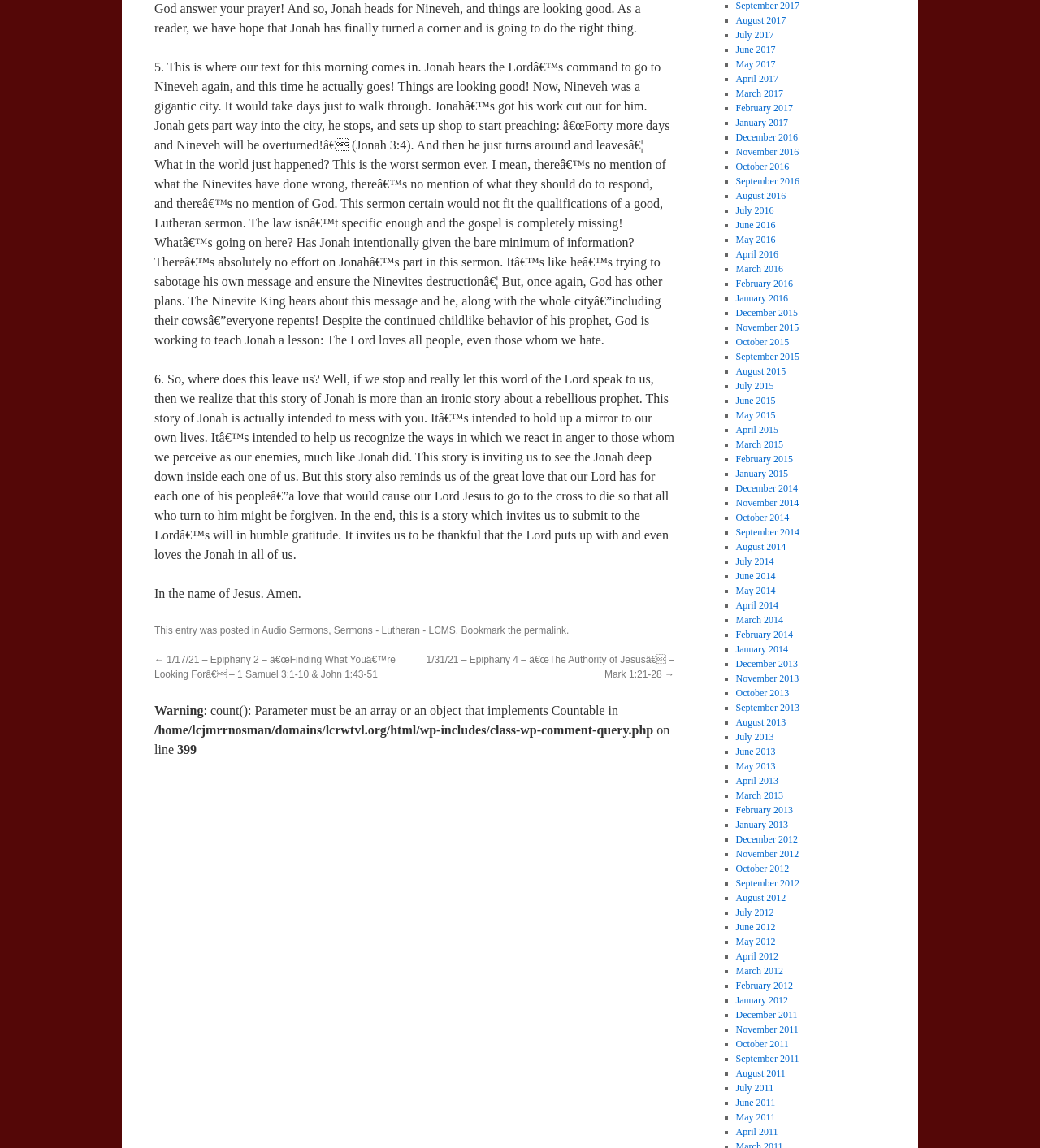What is the topic of the sermon?
Deliver a detailed and extensive answer to the question.

The topic of the sermon is Jonah, as indicated by the text 'This is where our text for this morning comes in. Jonah hears the Lord’s command to go to Nineveh again, and this time he actually goes!'